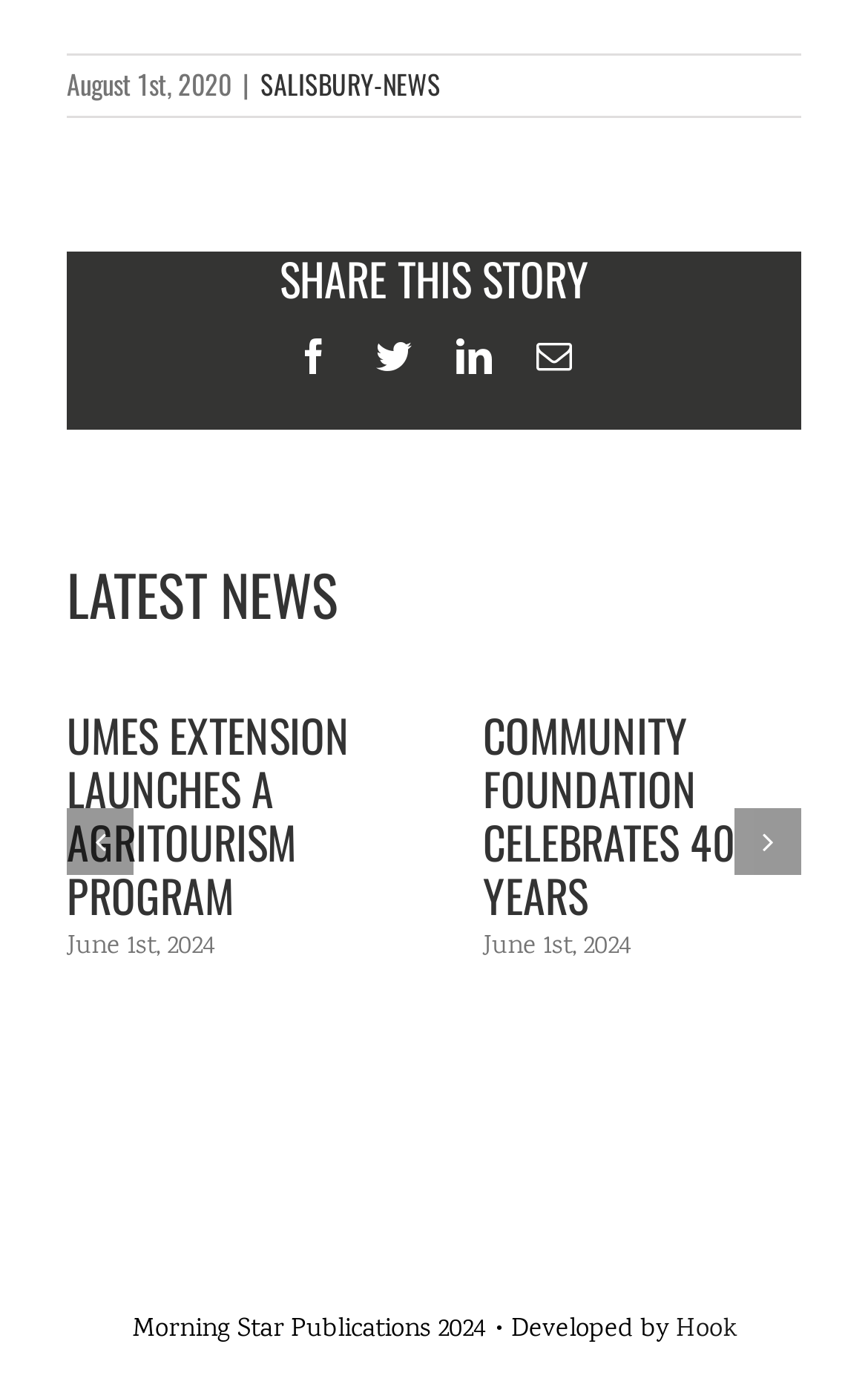What is the date of the first news article?
Answer the question with as much detail as possible.

The first news article is located at the top of the webpage, and its date is specified as 'August 1st, 2020' in the format of 'Month Day, Year'.